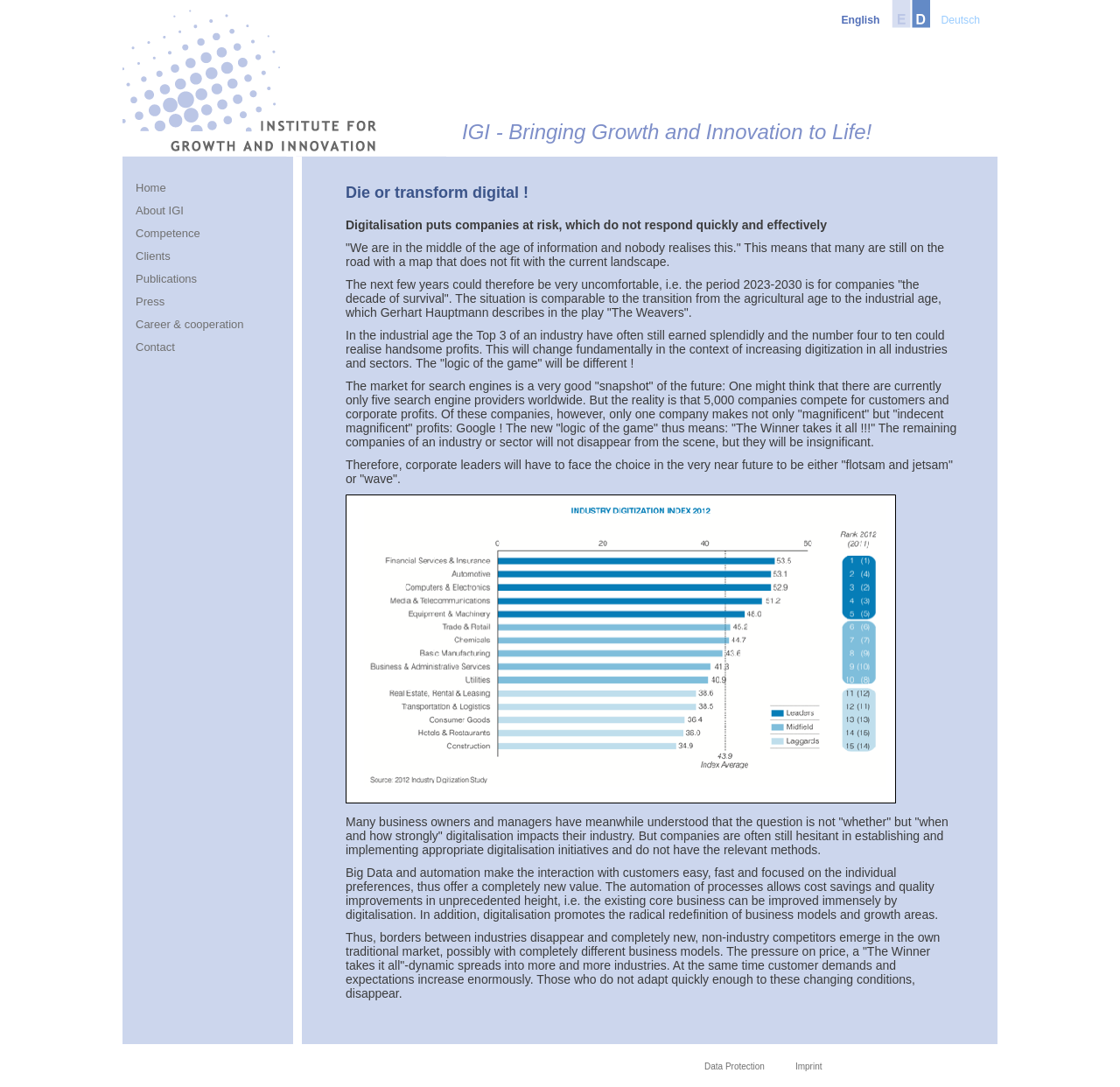Please find the bounding box coordinates of the clickable region needed to complete the following instruction: "Contact the Australian Jewish Historical Society". The bounding box coordinates must consist of four float numbers between 0 and 1, i.e., [left, top, right, bottom].

None